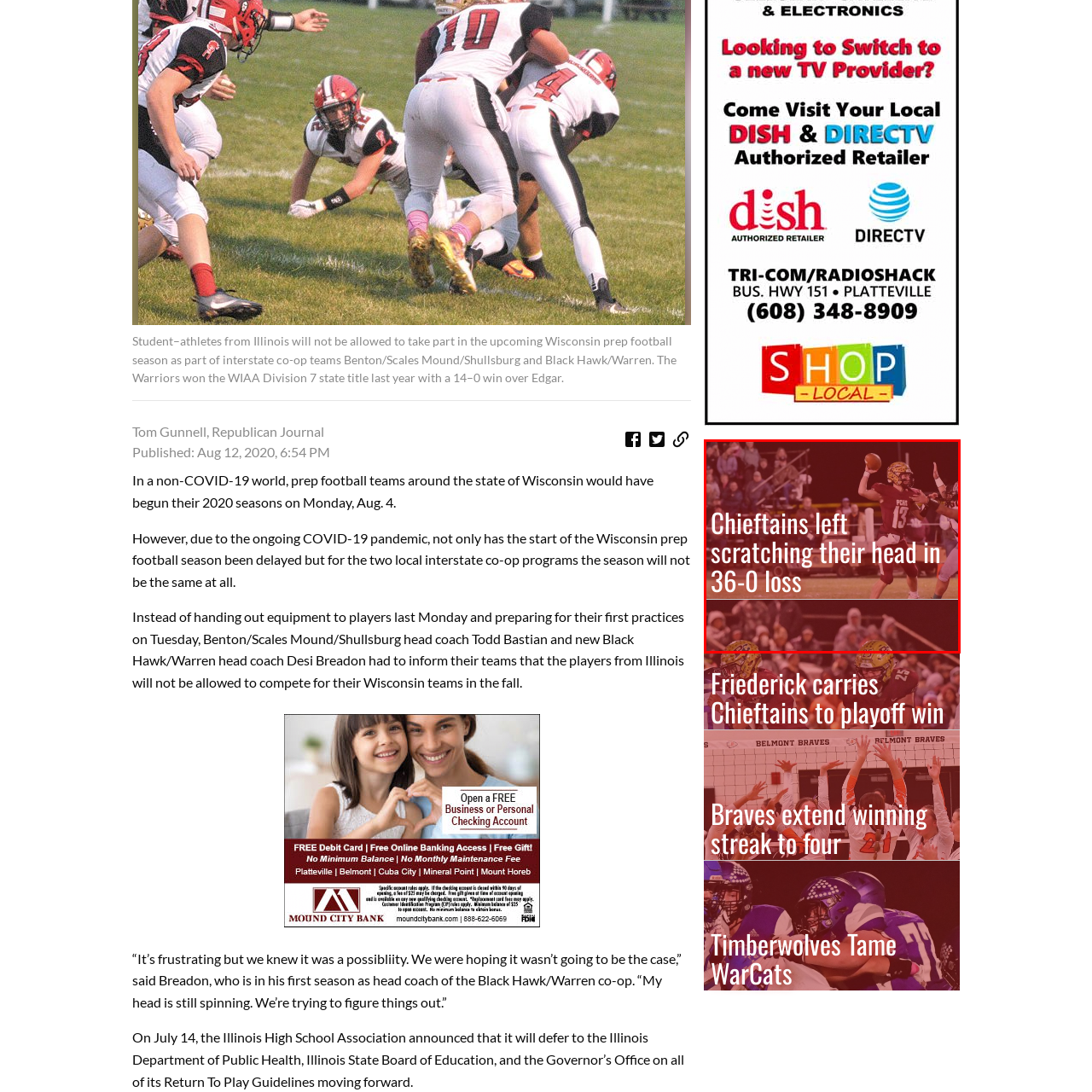Give a detailed narrative of the image enclosed by the red box.

The image captures an intense moment from a high school football game, featuring a player from the Chieftains team in action as he prepares to throw a pass. The backdrop reveals a competitive atmosphere filled with spectators, all anxiously watching the unfolding game. An overlay of text boldly states, "Chieftains left scratching their head in 36-0 loss," highlighting the team’s struggle in this particular match. This scene reflects the disappointment and challenges faced by the Chieftains during their season. The dynamic composition conveys the energy of high school football, where players give their all amidst the highs and lows of the game.